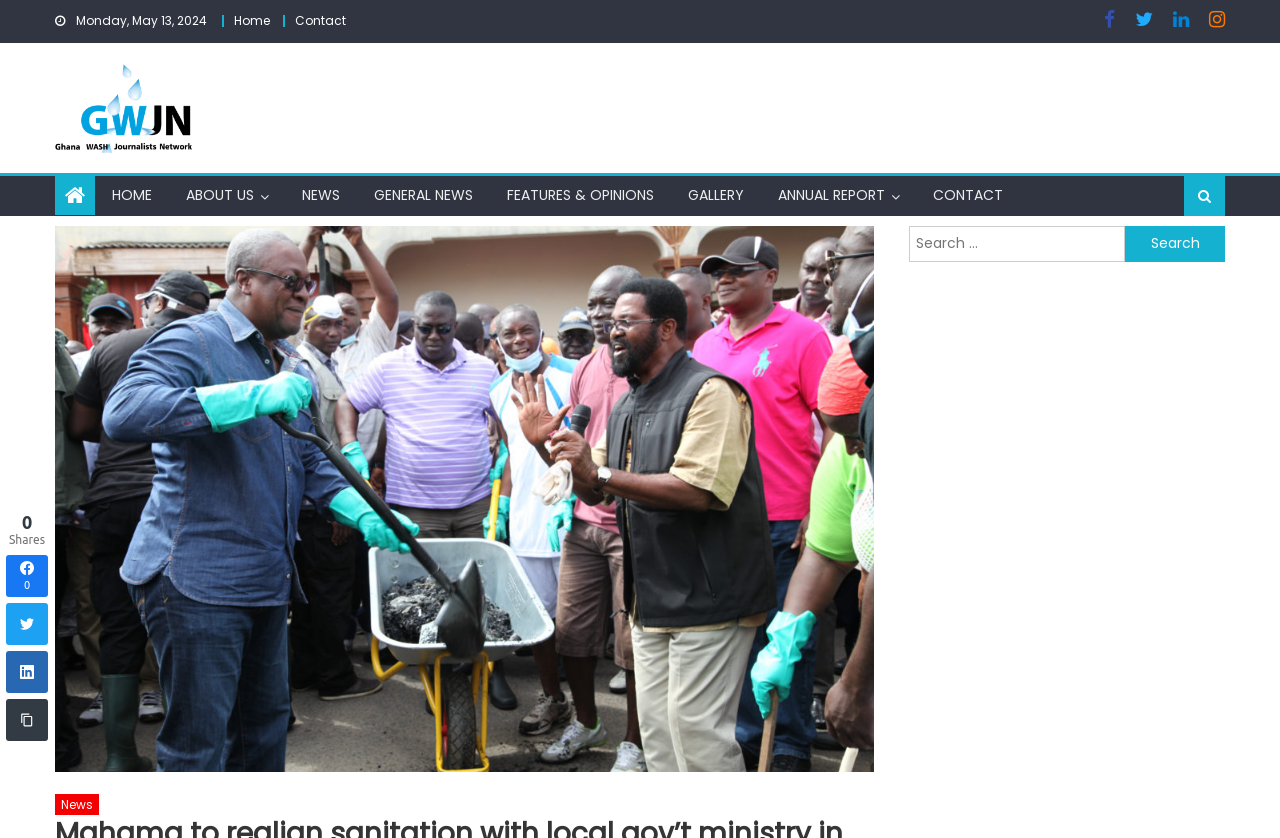How many main navigation menu items are there at the top of the webpage?
Using the details shown in the screenshot, provide a comprehensive answer to the question.

I found the main navigation menu items by looking at the top of the webpage, where I saw a series of link elements with the contents 'HOME', 'ABOUT US', 'NEWS', 'GENERAL NEWS', 'FEATURES & OPINIONS', 'GALLERY', and 'ANNUAL REPORT'.